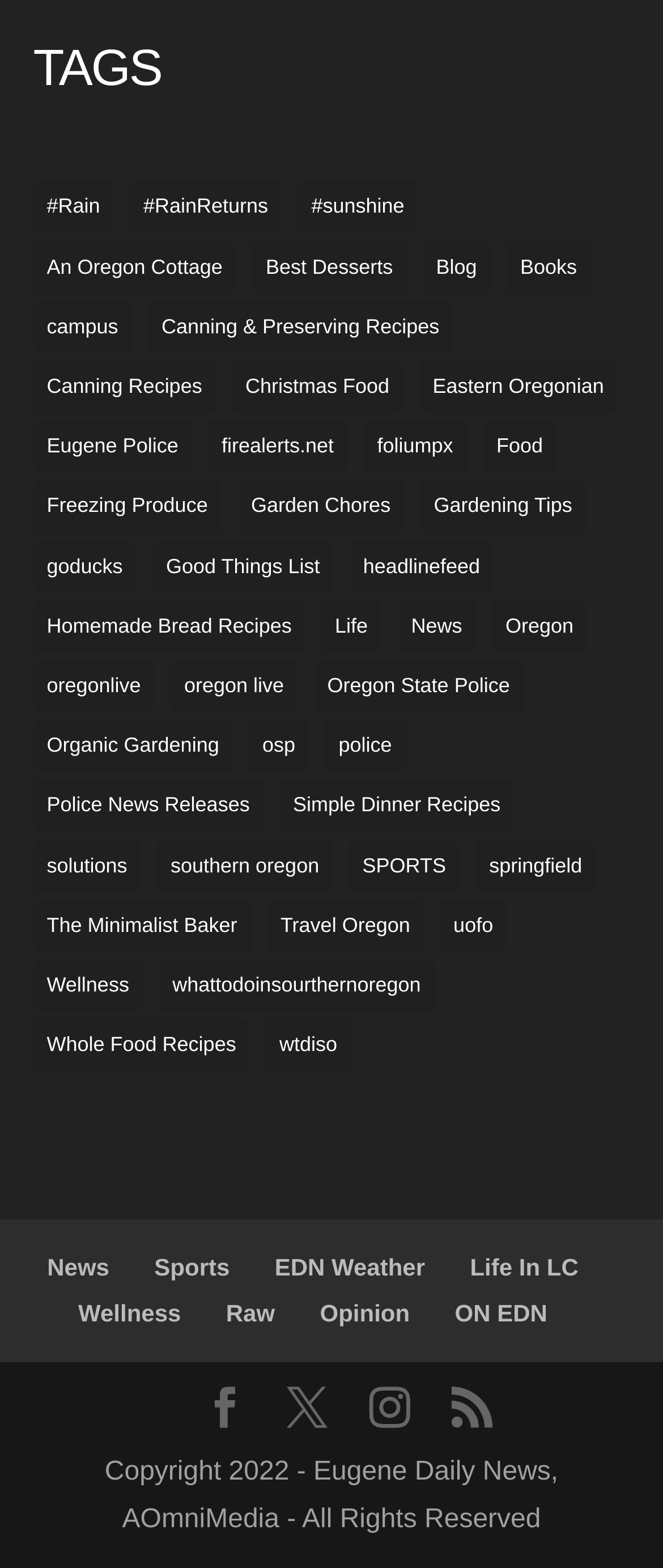Could you provide the bounding box coordinates for the portion of the screen to click to complete this instruction: "Browse 'SPORTS' articles"?

[0.526, 0.535, 0.693, 0.569]